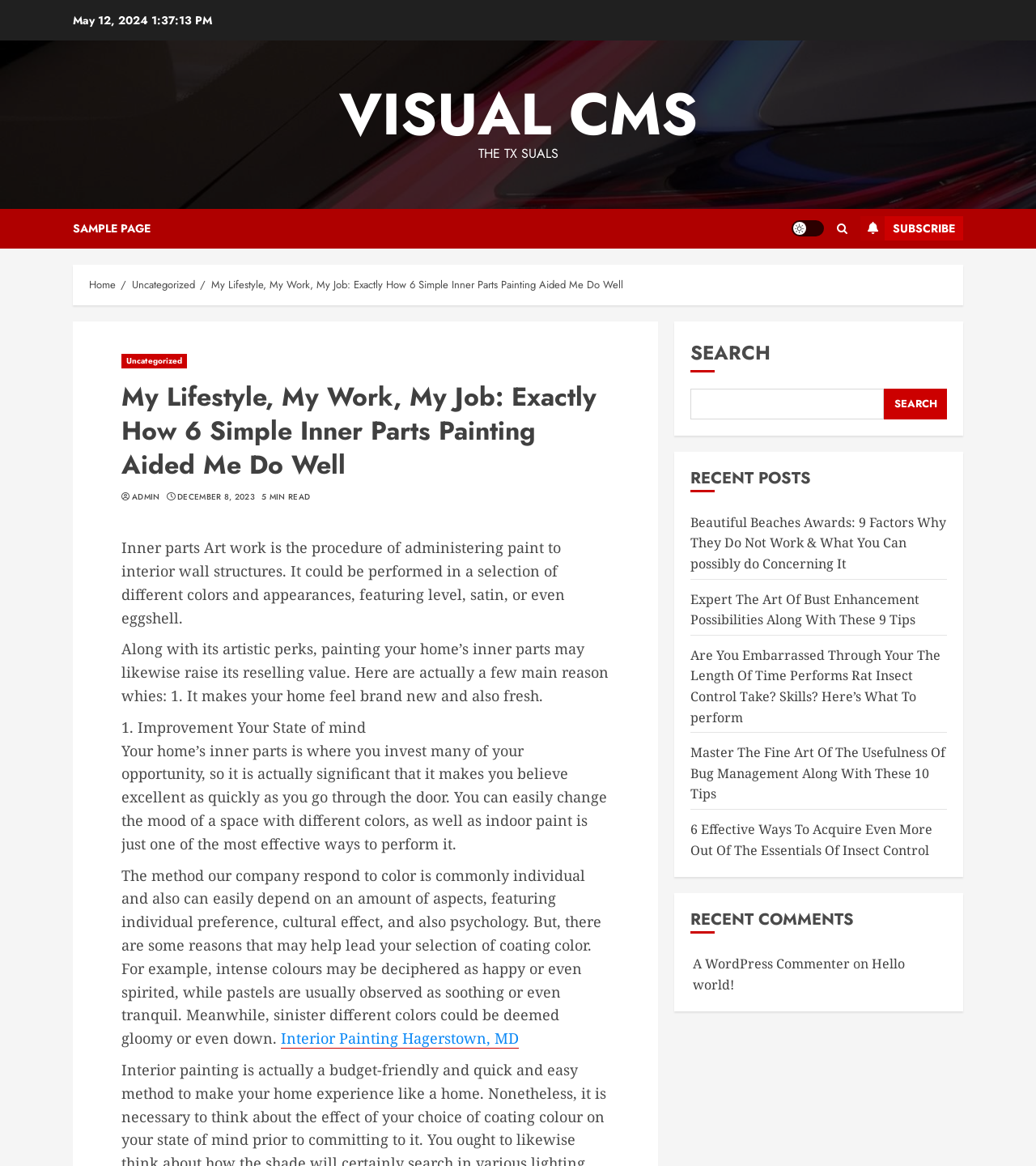Provide a thorough description of the webpage you see.

This webpage is about the author's personal experience with inner parts painting and its benefits. At the top, there is a date "May 12, 2024" and a link to "VISUAL CMS". Below that, there is a navigation menu with links to "Home", "Uncategorized", and the current page "My Lifestyle, My Work, My Job: Exactly How 6 Simple Inner Parts Painting Aided Me Do Well". 

On the left side, there is a section with a light/dark button, a search icon, and a subscribe button. On the right side, there is a breadcrumbs navigation menu with links to "Home", "Uncategorized", and the current page.

The main content of the page is divided into sections. The first section has a heading with the same title as the page, followed by a brief introduction to inner parts painting and its benefits. The next sections discuss the advantages of painting one's home, including improving one's mood and increasing the home's resale value. 

There are five paragraphs of text in total, with the last paragraph containing a link to "Interior Painting Hagerstown, MD". Below the main content, there is a complementary section with a search bar, a heading "RECENT POSTS", and five links to recent posts. 

Further down, there is a heading "RECENT COMMENTS" and a section with a comment from "A WordPress Commenter" on the post "Hello world!". At the very bottom, there is a footer section with the same comment.